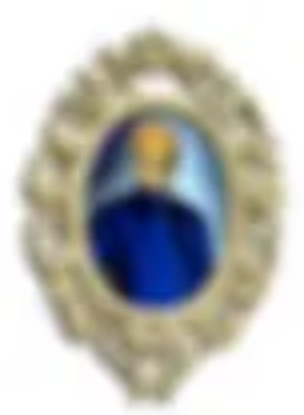Describe all significant details and elements found in the image.

This image features a decorative emblem or medallion, framed within an ornate border. The focal point of the image appears to be a portrait, likely of a respected figure or leader, whose identity is emblematic of significant contributions to society. The background of the medallion includes rich hues of blue and light, suggesting a sense of dignity and honor. This emblem holds particular importance as it is associated with notable achievements and leadership roles in organizations dedicated to charity and community service in Chennai, India. The individual represented may encompass values of philanthropy and dedication, reflecting on their legacy and impact in the community.